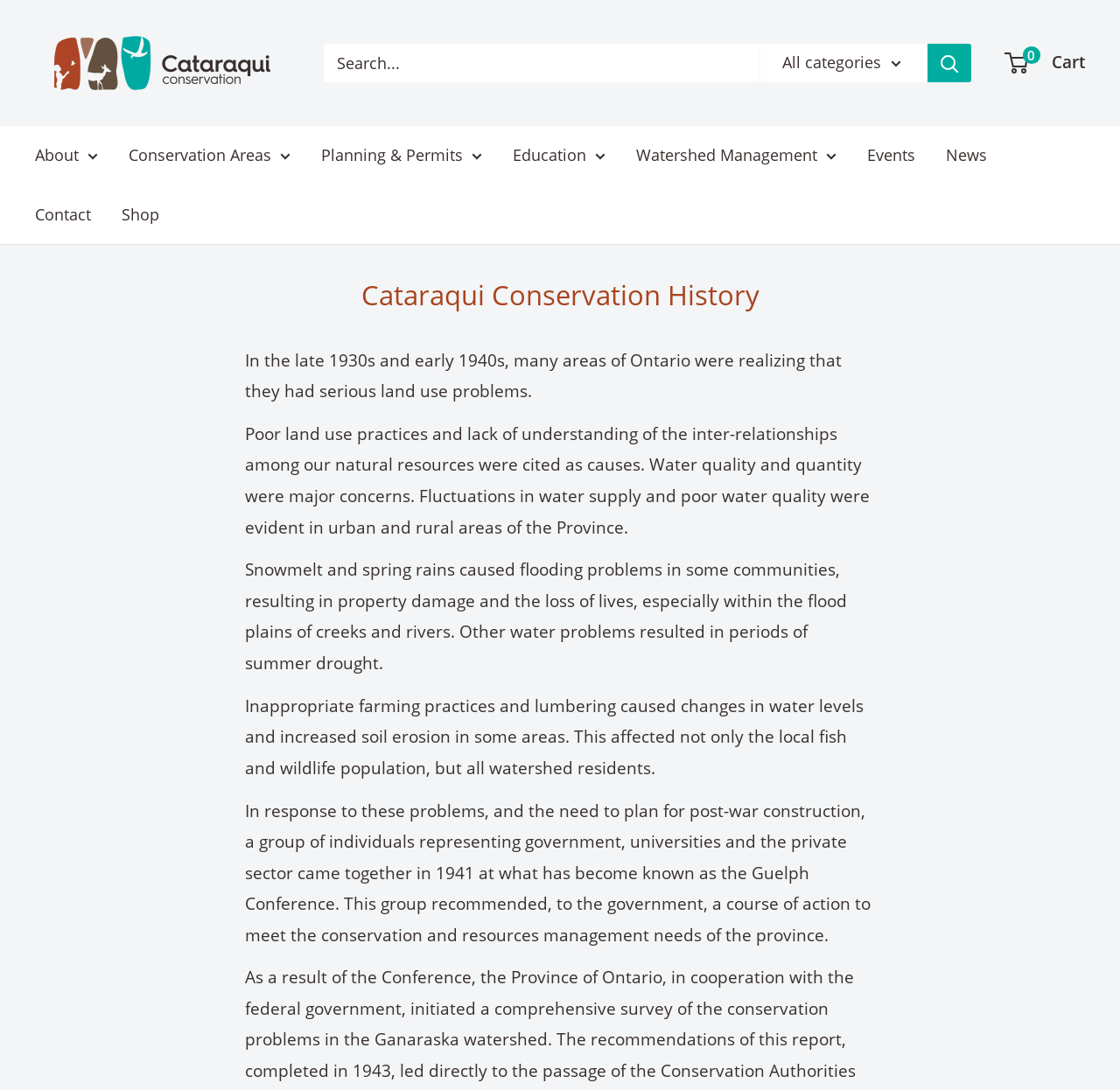Determine the coordinates of the bounding box for the clickable area needed to execute this instruction: "Click on Contact".

[0.031, 0.184, 0.081, 0.211]